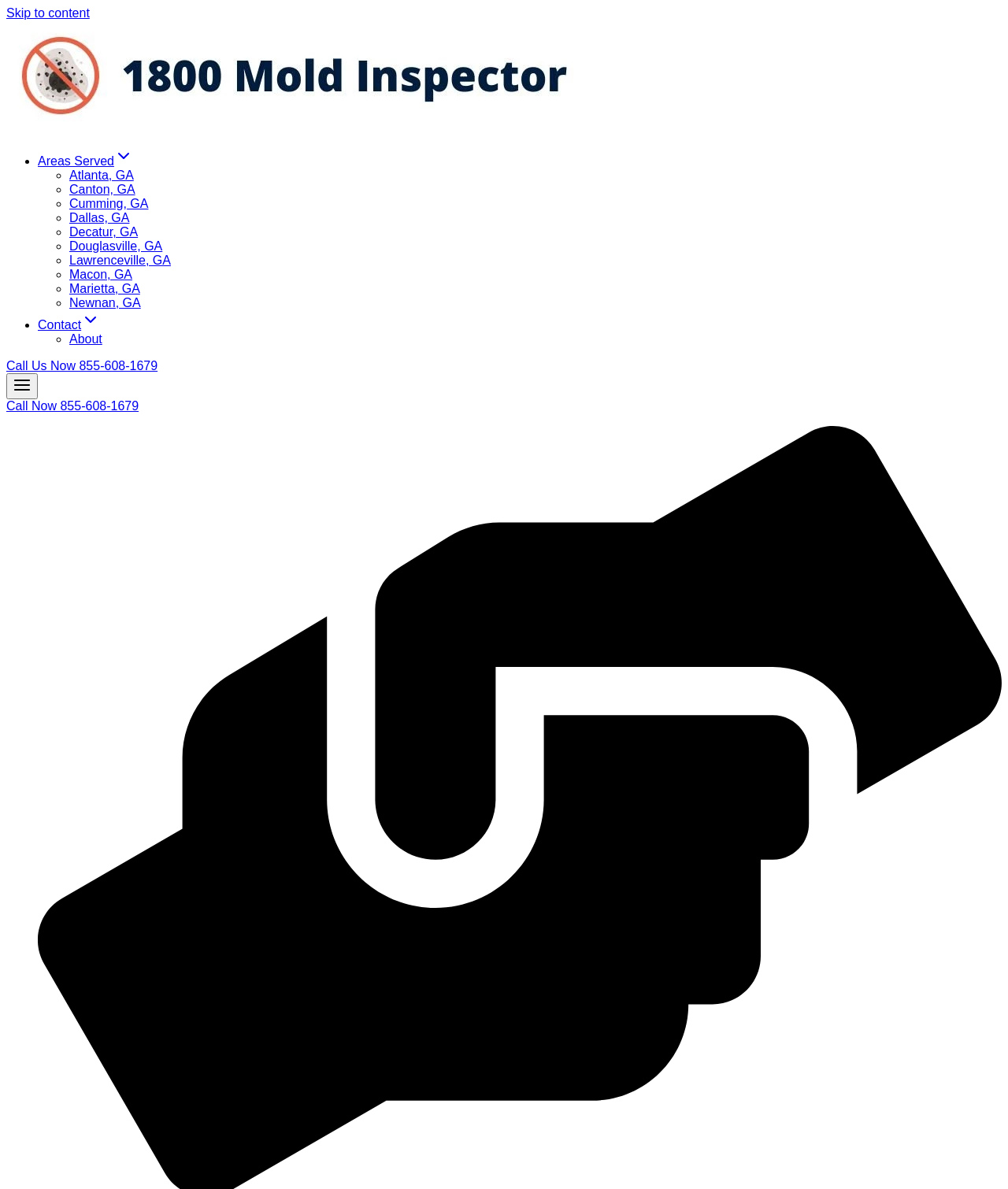What is the logo of the company?
Based on the visual information, provide a detailed and comprehensive answer.

The logo of the company is located at the top left corner of the webpage, and it is an image with the text '1800 Mold Inspector'.